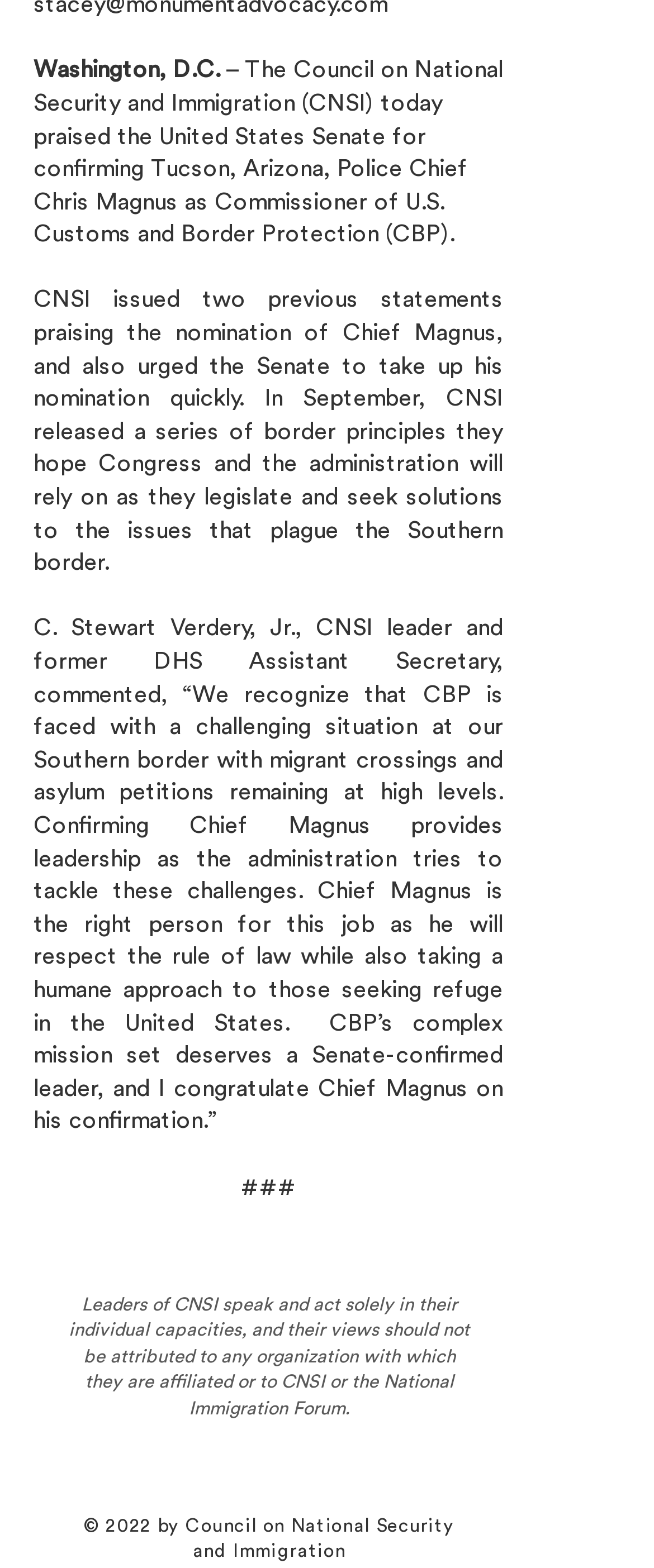For the following element description, predict the bounding box coordinates in the format (top-left x, top-left y, bottom-right x, bottom-right y). All values should be floating point numbers between 0 and 1. Description: praising the nomination

[0.051, 0.205, 0.445, 0.22]